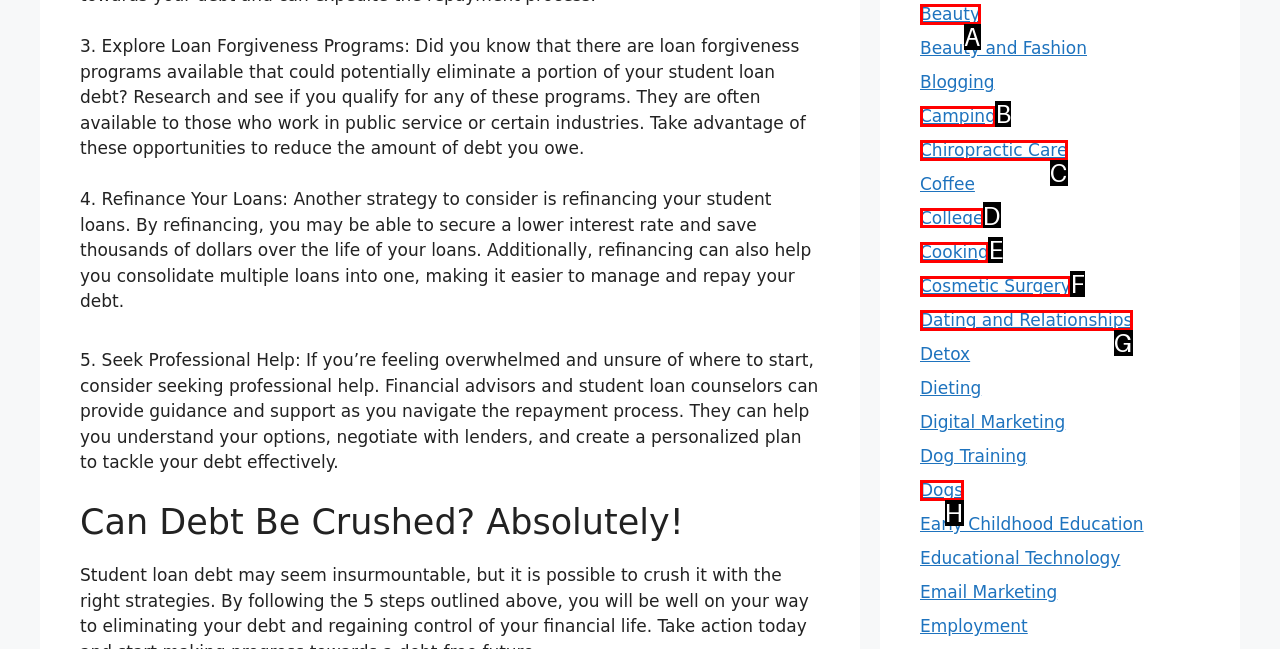Select the HTML element that needs to be clicked to carry out the task: Click on the link to learn about College
Provide the letter of the correct option.

D